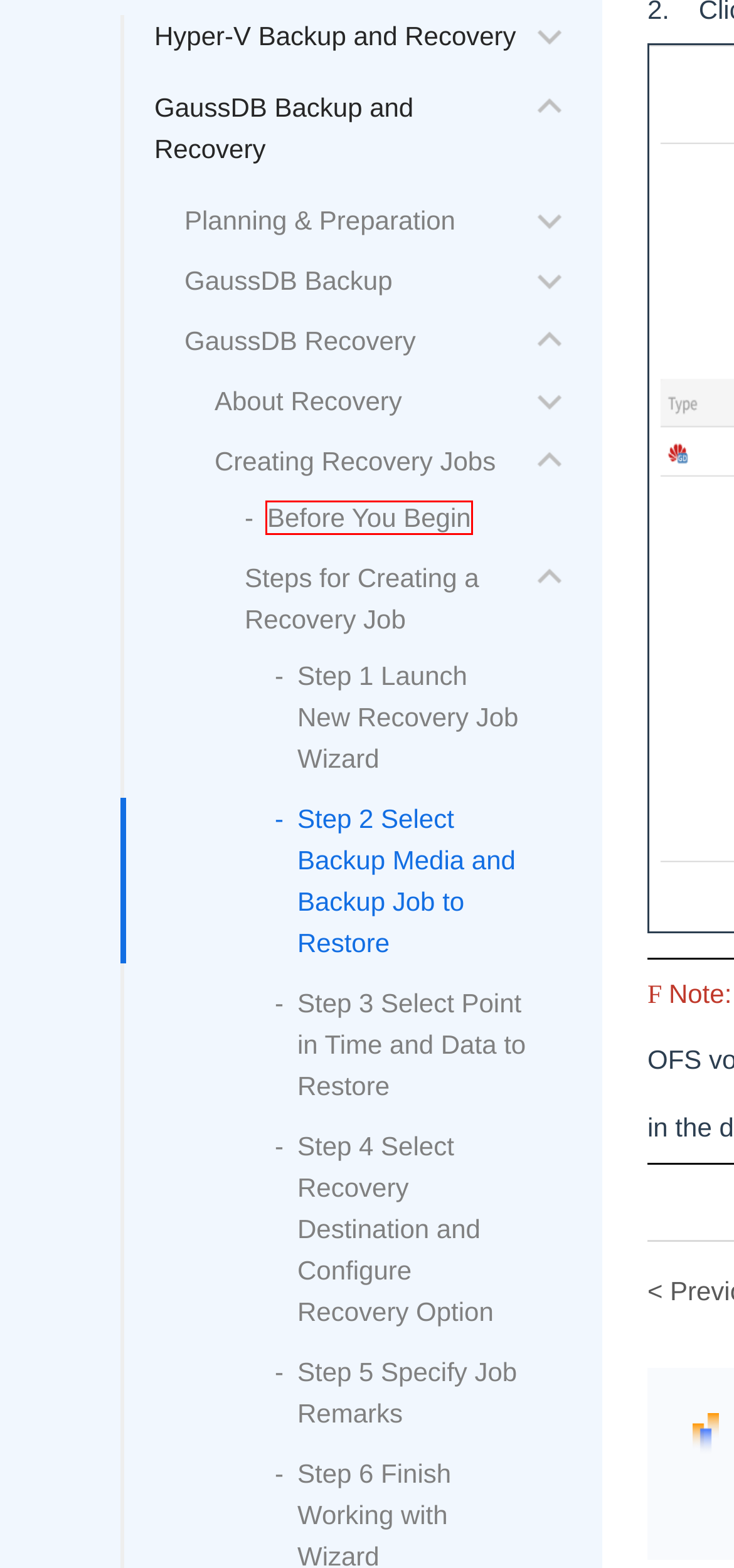Analyze the webpage screenshot with a red bounding box highlighting a UI element. Select the description that best matches the new webpage after clicking the highlighted element. Here are the options:
A. Planning & Preparation
B. Step 3 Select Point in Time and Data to Restore
C. Before You Begin
D. GaussDB Backup
E. GaussDB Recovery
F. About Recovery
G. Step 1 Launch New Recovery Job Wizard
H. Step 5 Specify Job Remarks

C